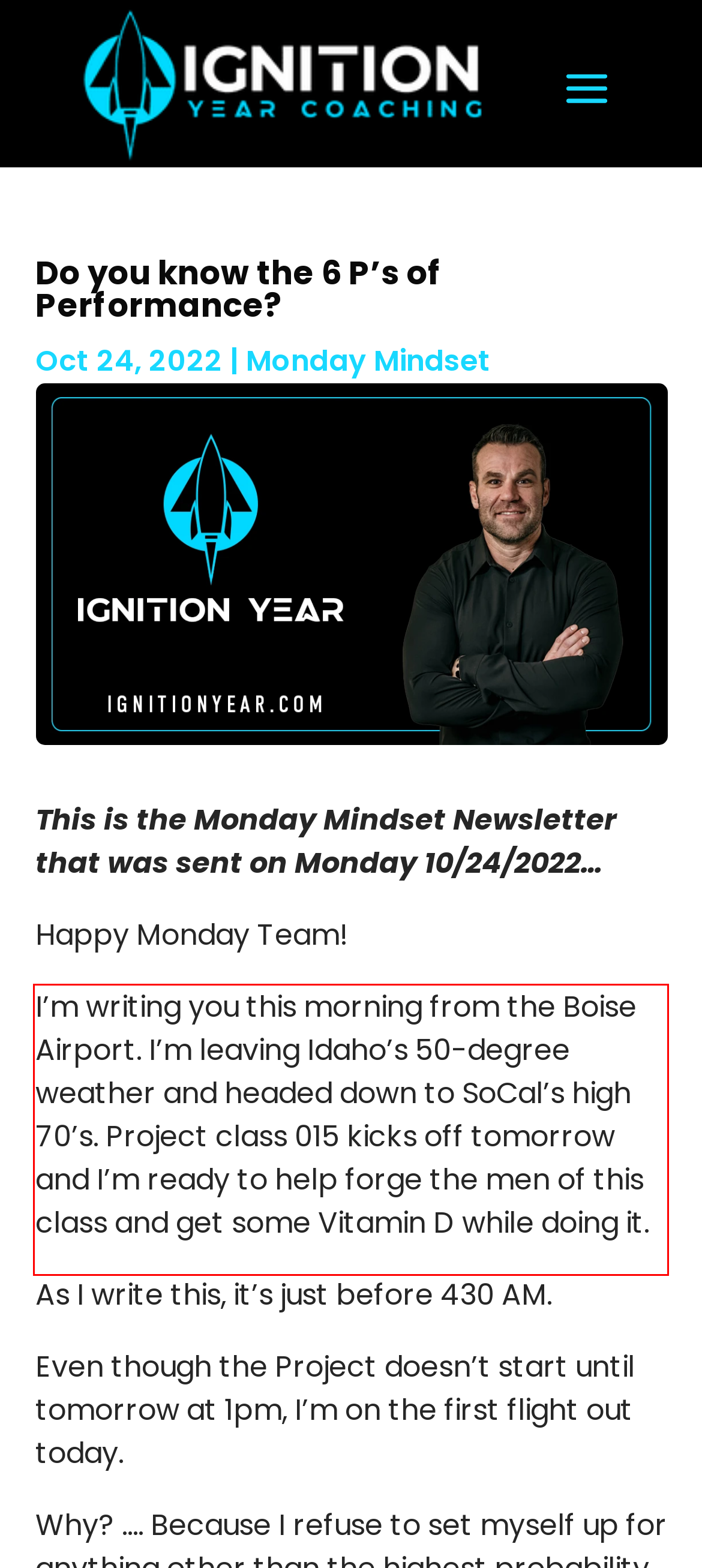Review the webpage screenshot provided, and perform OCR to extract the text from the red bounding box.

I’m writing you this morning from the Boise Airport. I’m leaving Idaho’s 50-degree weather and headed down to SoCal’s high 70’s. Project class 015 kicks off tomorrow and I’m ready to help forge the men of this class and get some Vitamin D while doing it.